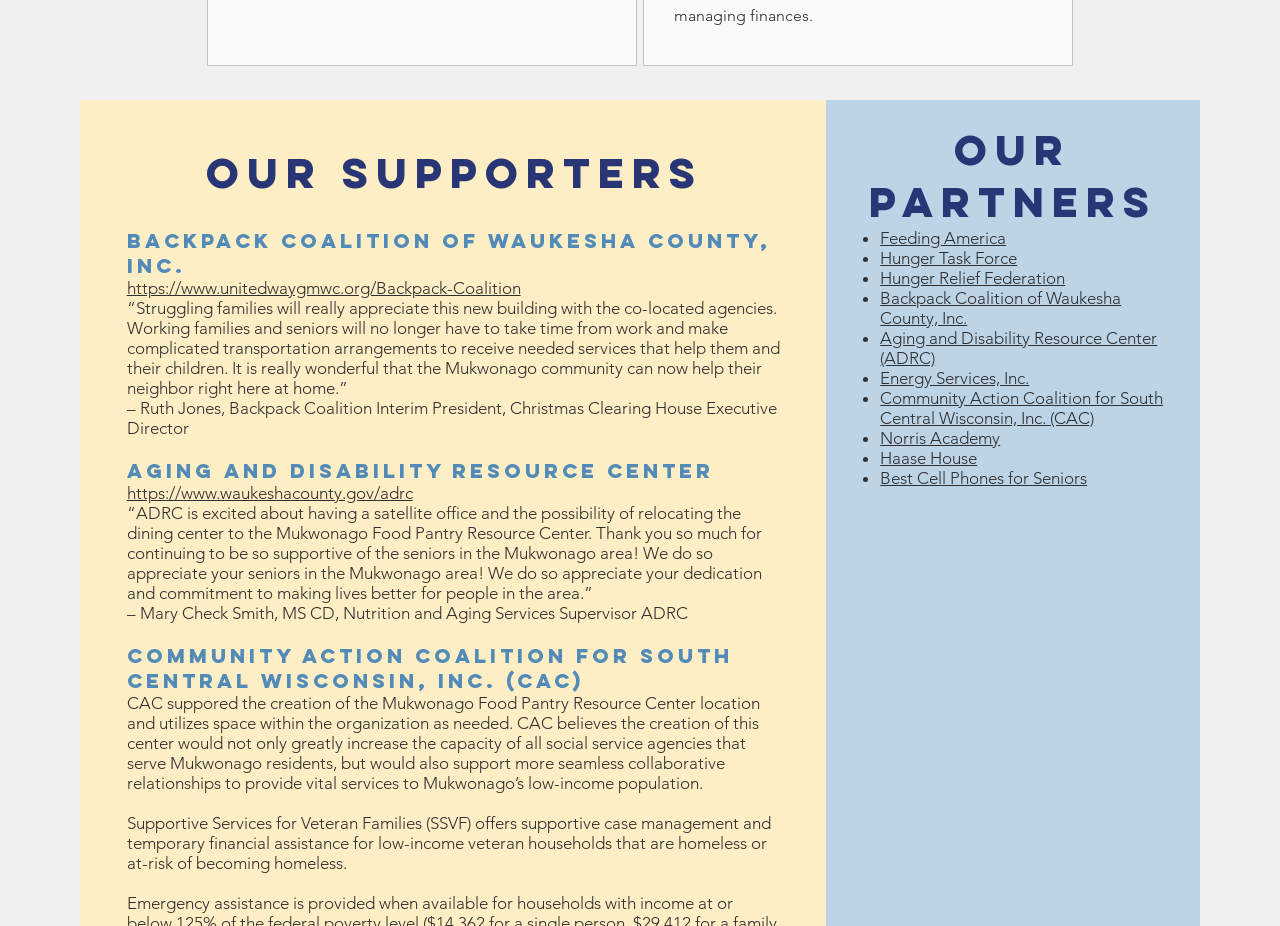Provide a brief response to the question using a single word or phrase: 
How many partners are listed on the webpage?

10